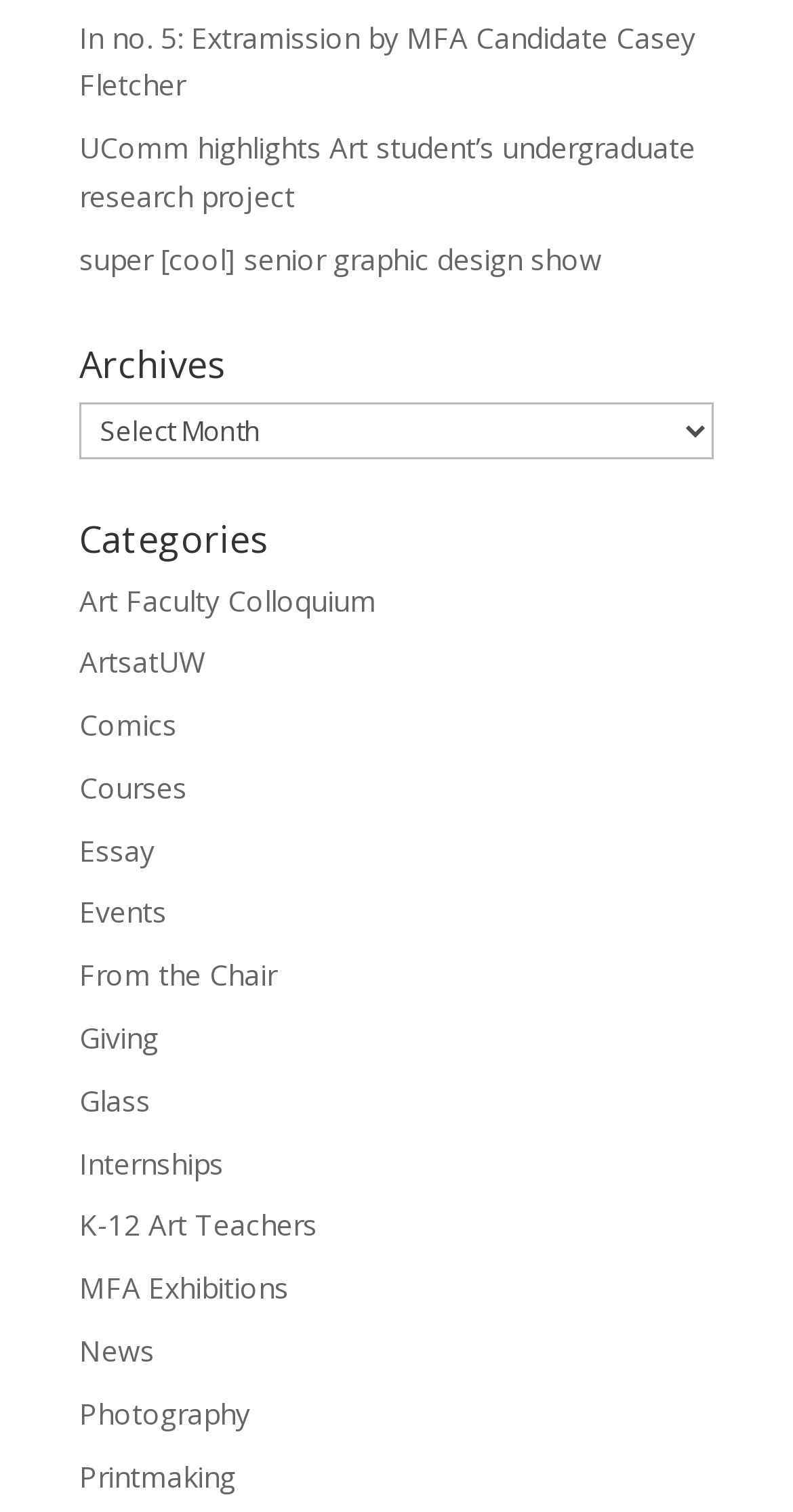Can you pinpoint the bounding box coordinates for the clickable element required for this instruction: "select a category"? The coordinates should be four float numbers between 0 and 1, i.e., [left, top, right, bottom].

[0.1, 0.343, 0.9, 0.381]